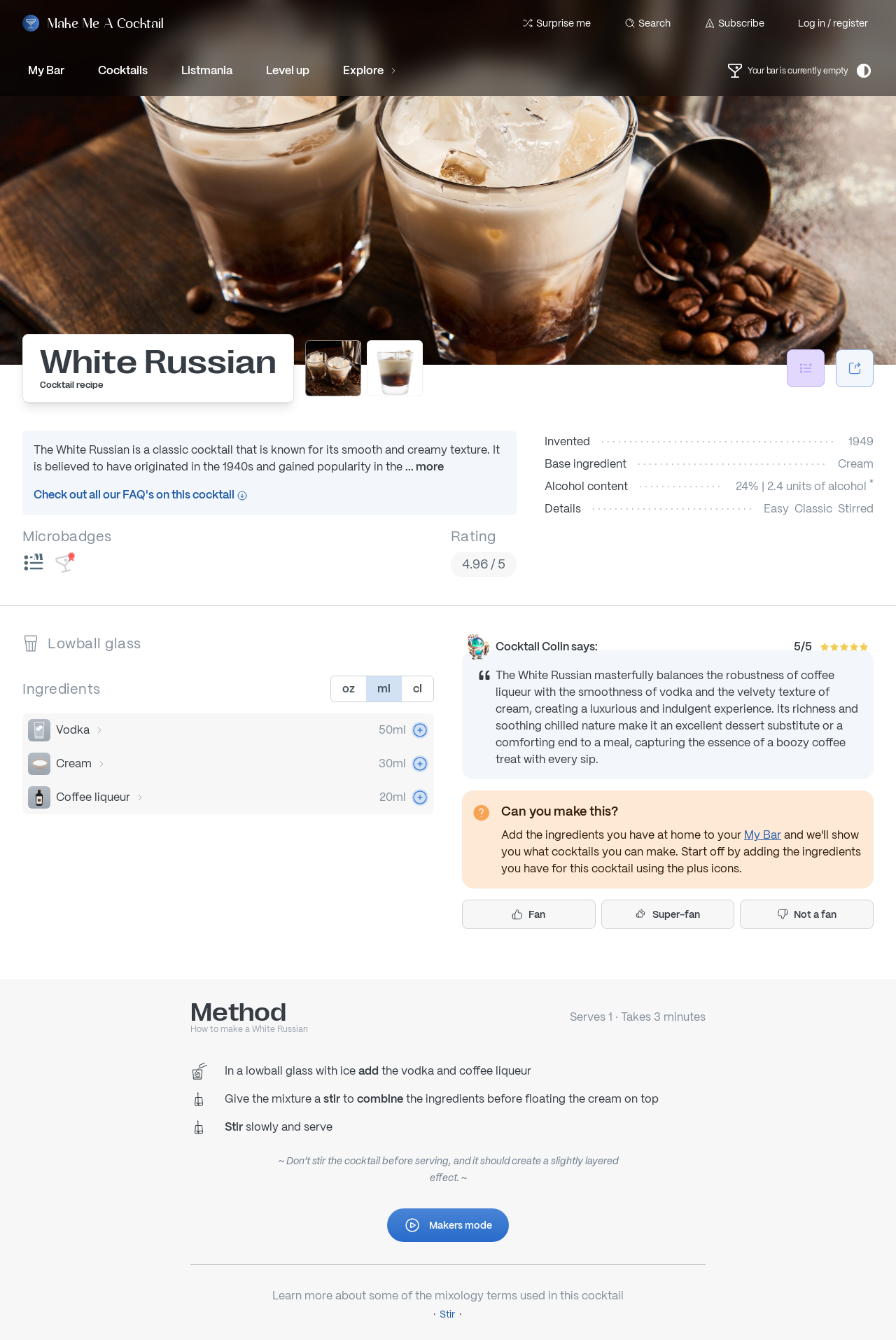What is the base ingredient of the cocktail? Based on the screenshot, please respond with a single word or phrase.

Cream